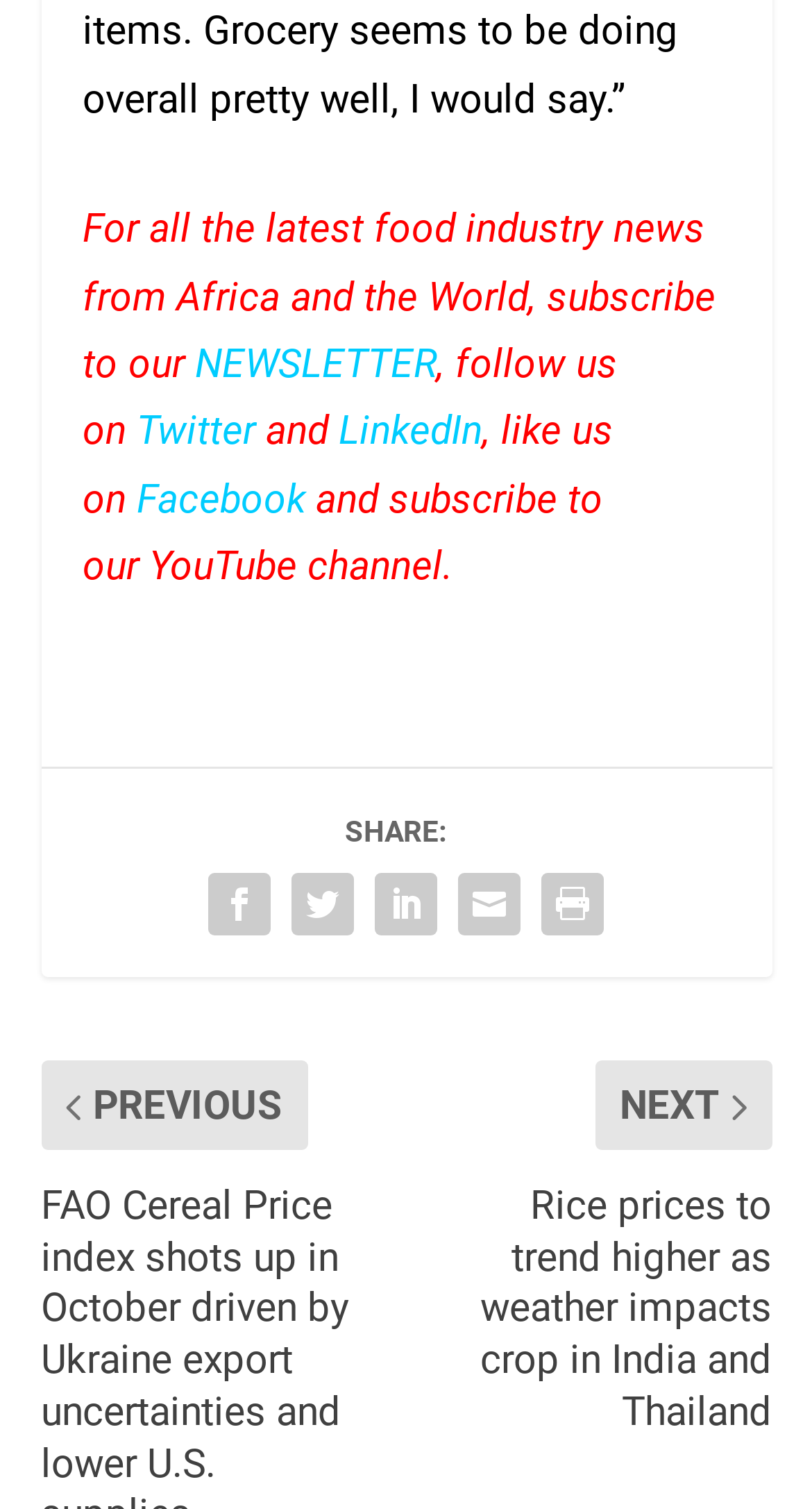Can you determine the bounding box coordinates of the area that needs to be clicked to fulfill the following instruction: "Share on LinkedIn"?

[0.417, 0.269, 0.594, 0.301]